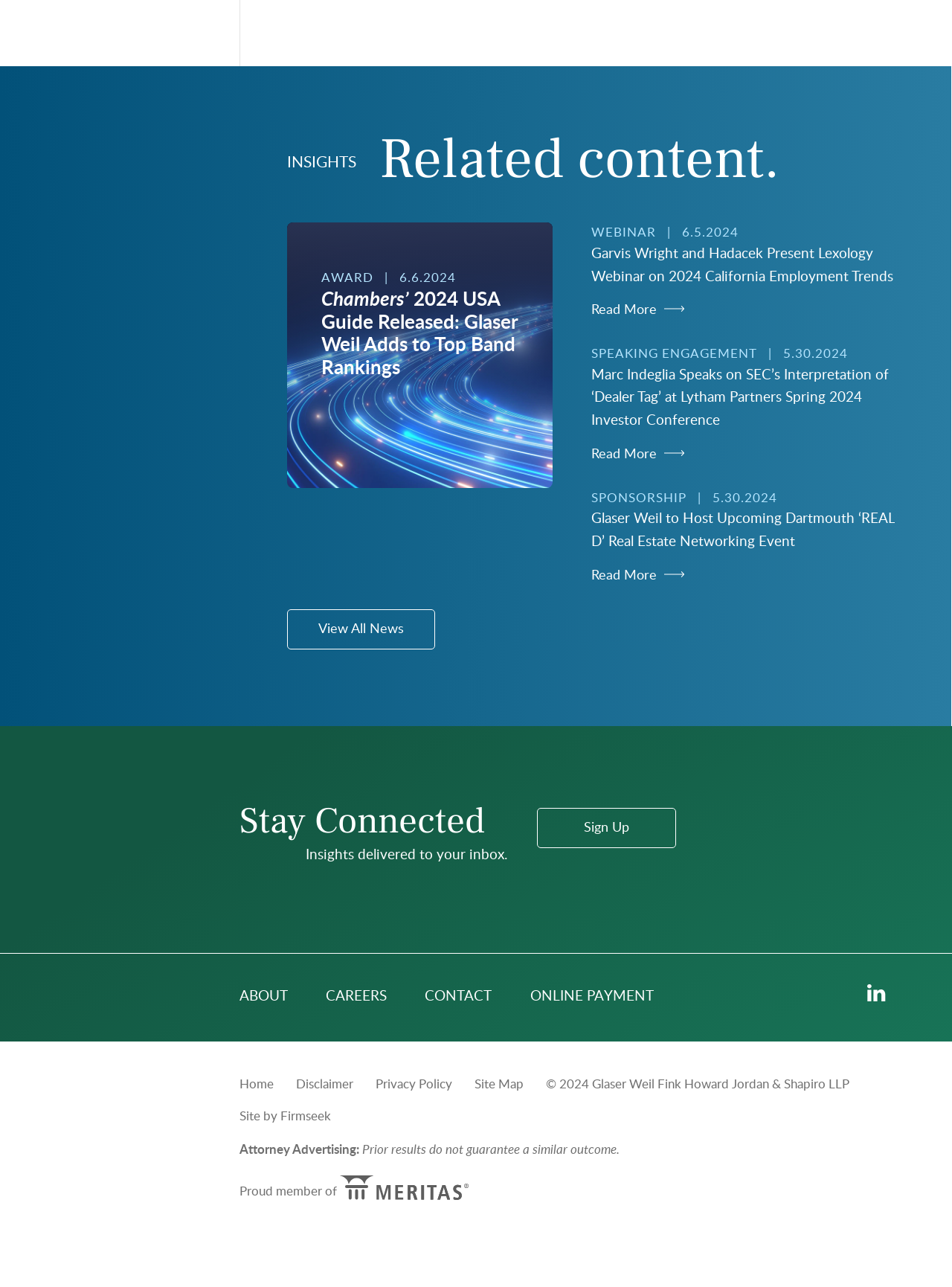Determine the bounding box coordinates of the clickable region to follow the instruction: "Visit the LinkedIn page".

[0.902, 0.758, 0.94, 0.786]